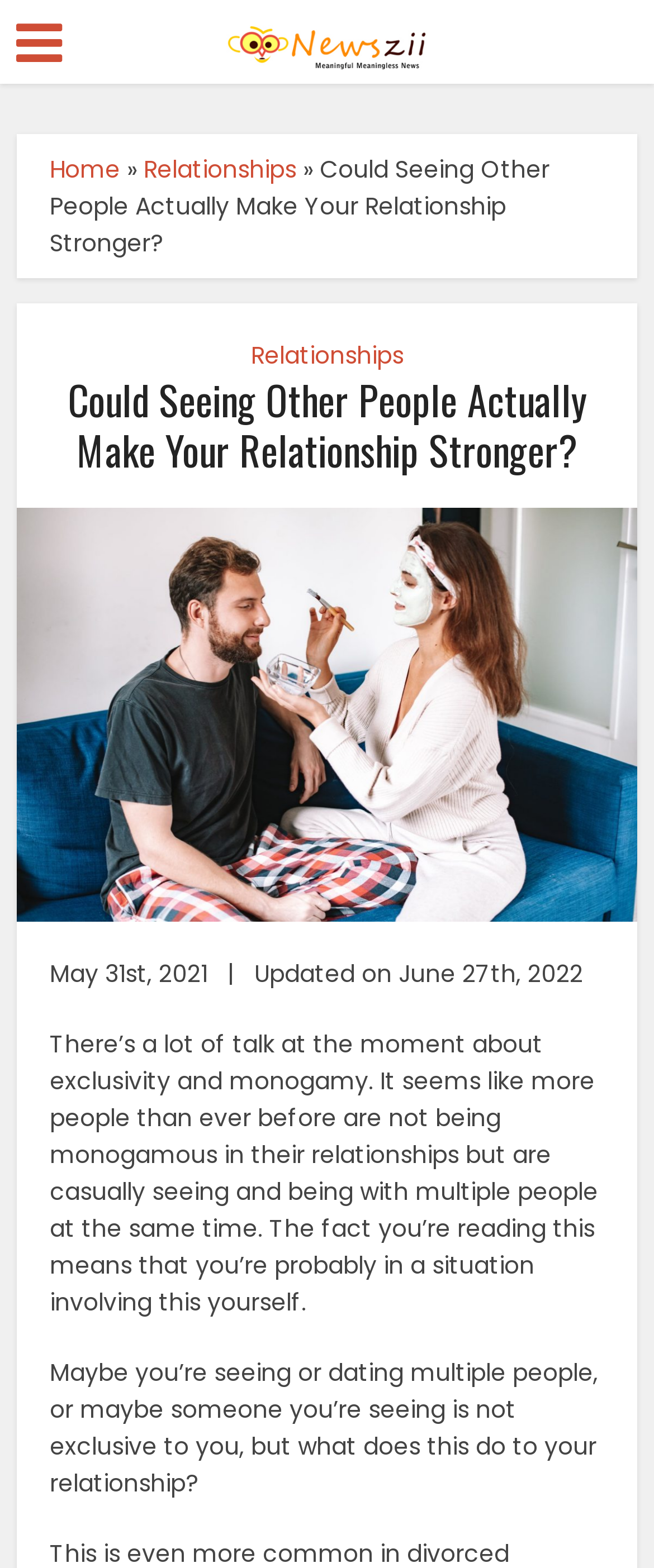Using the details from the image, please elaborate on the following question: What is the website's name?

I found the website's name by looking at the link 'Newszii.com' which is located at the top of the webpage, and it is also accompanied by an image with the same text.